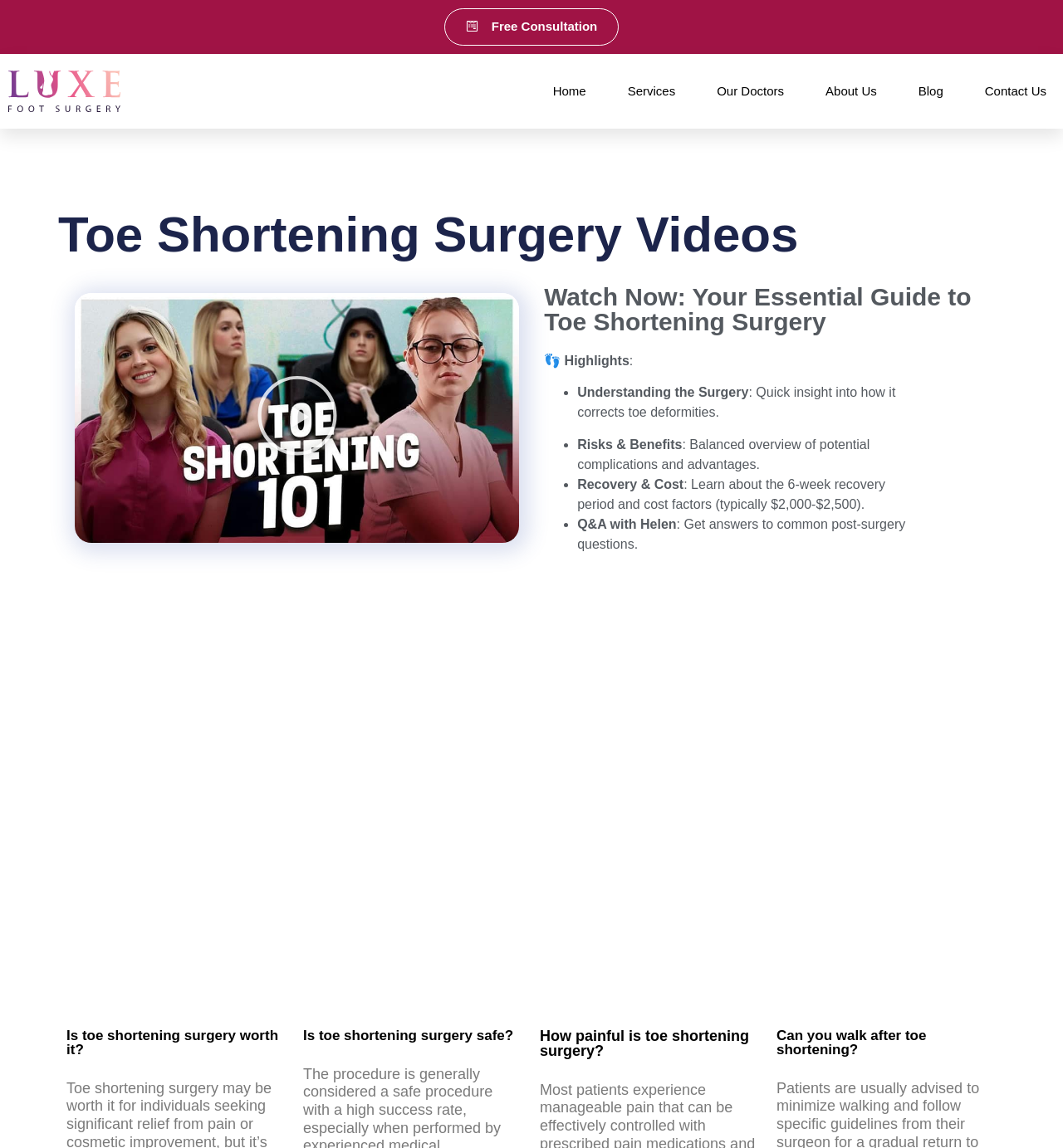Use a single word or phrase to answer the question:
What is the name of the surgery discussed in the video?

Toe Shortening Surgery